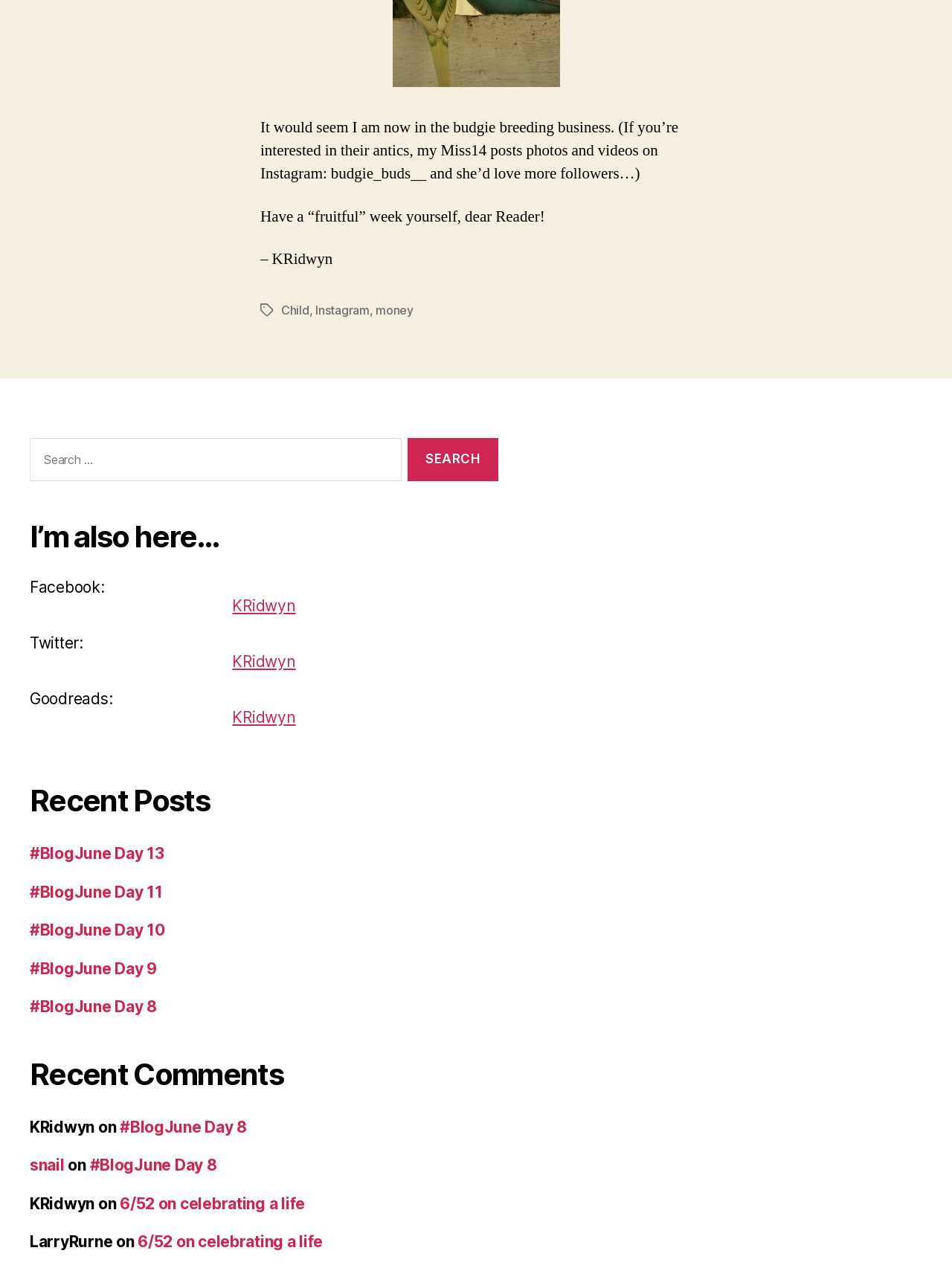Given the description "#BlogJune Day 8", provide the bounding box coordinates of the corresponding UI element.

[0.031, 0.787, 0.165, 0.801]